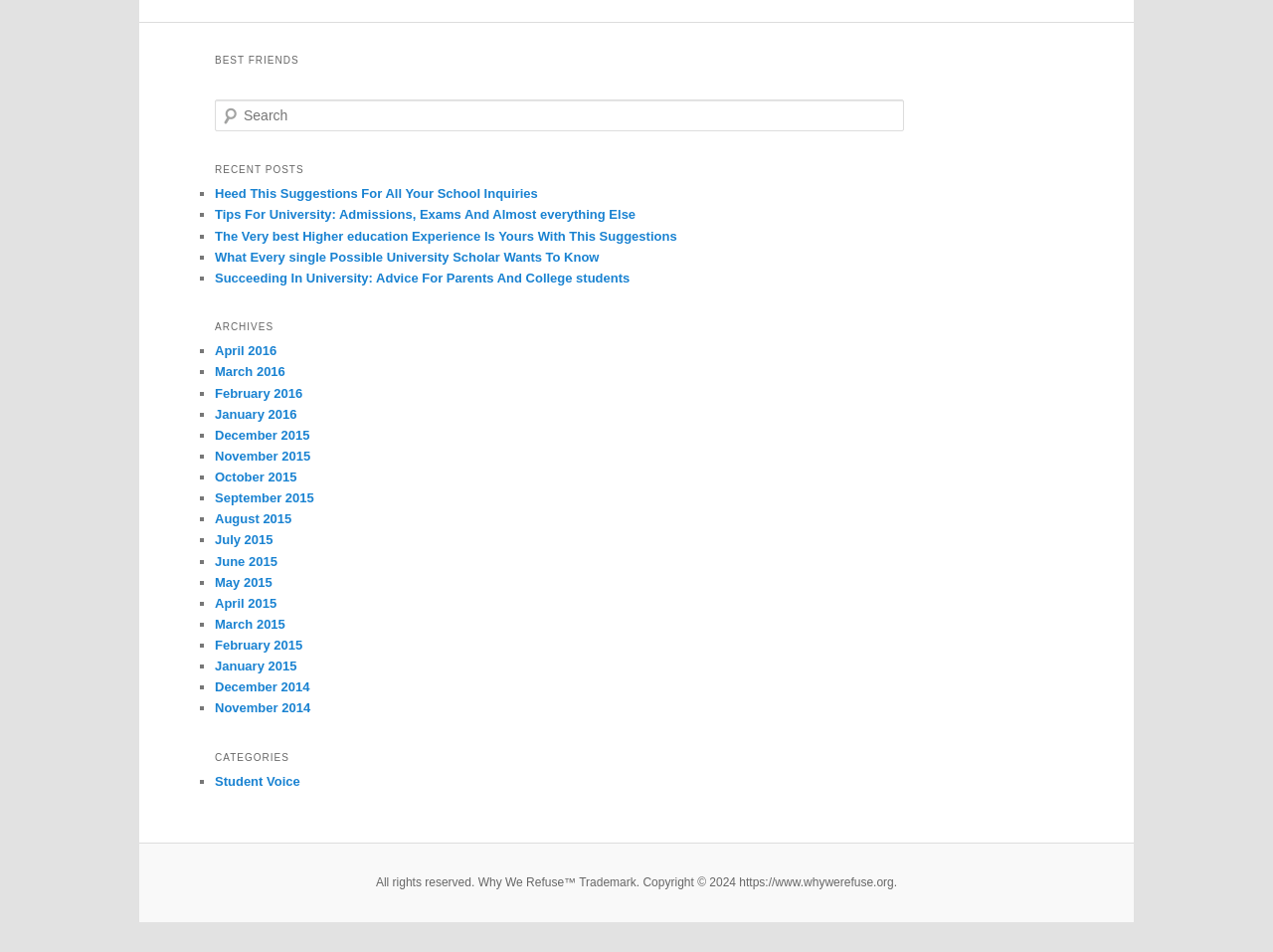Is there a search function on the page?
Answer with a single word or phrase, using the screenshot for reference.

Yes